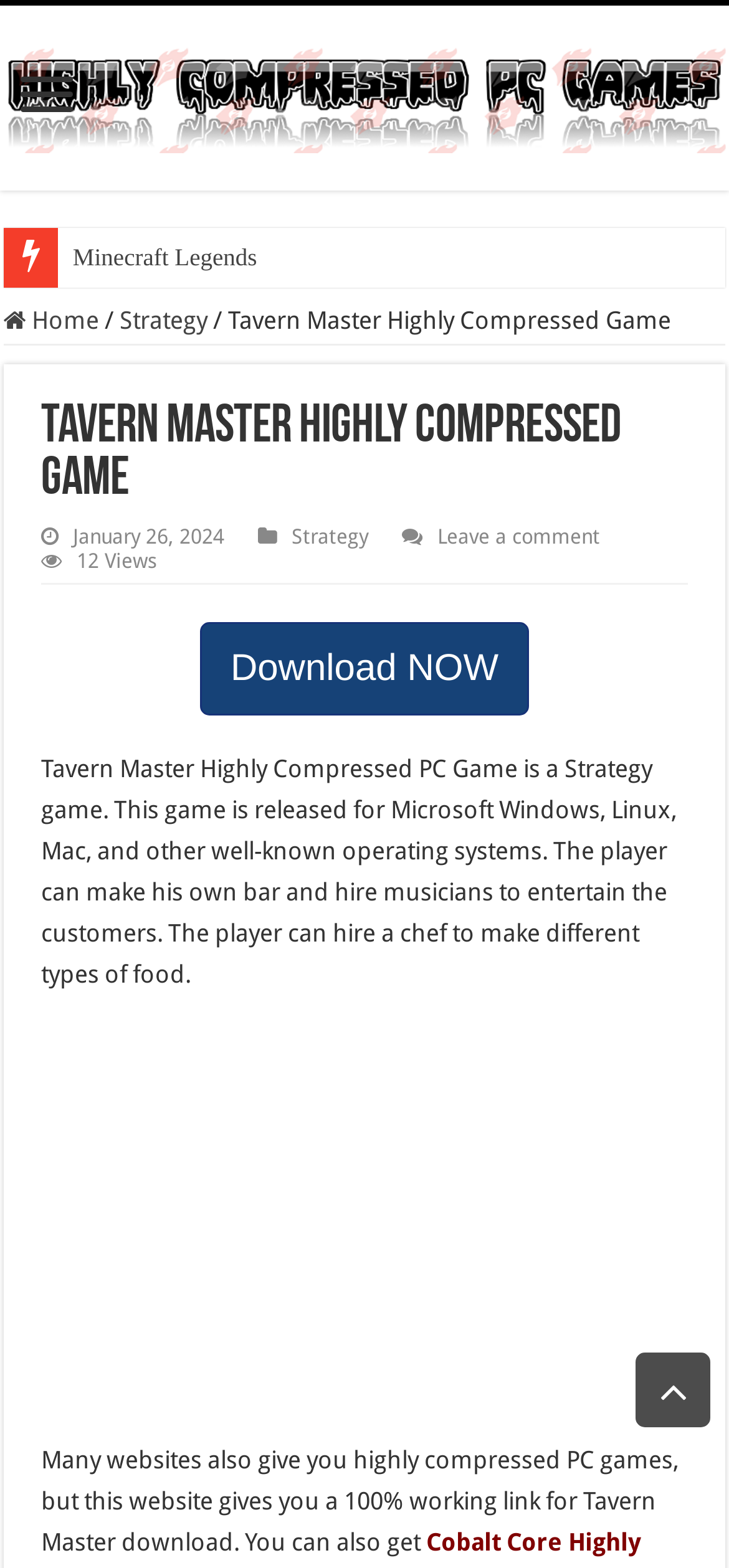Indicate the bounding box coordinates of the clickable region to achieve the following instruction: "Scroll to top."

[0.872, 0.863, 0.974, 0.91]